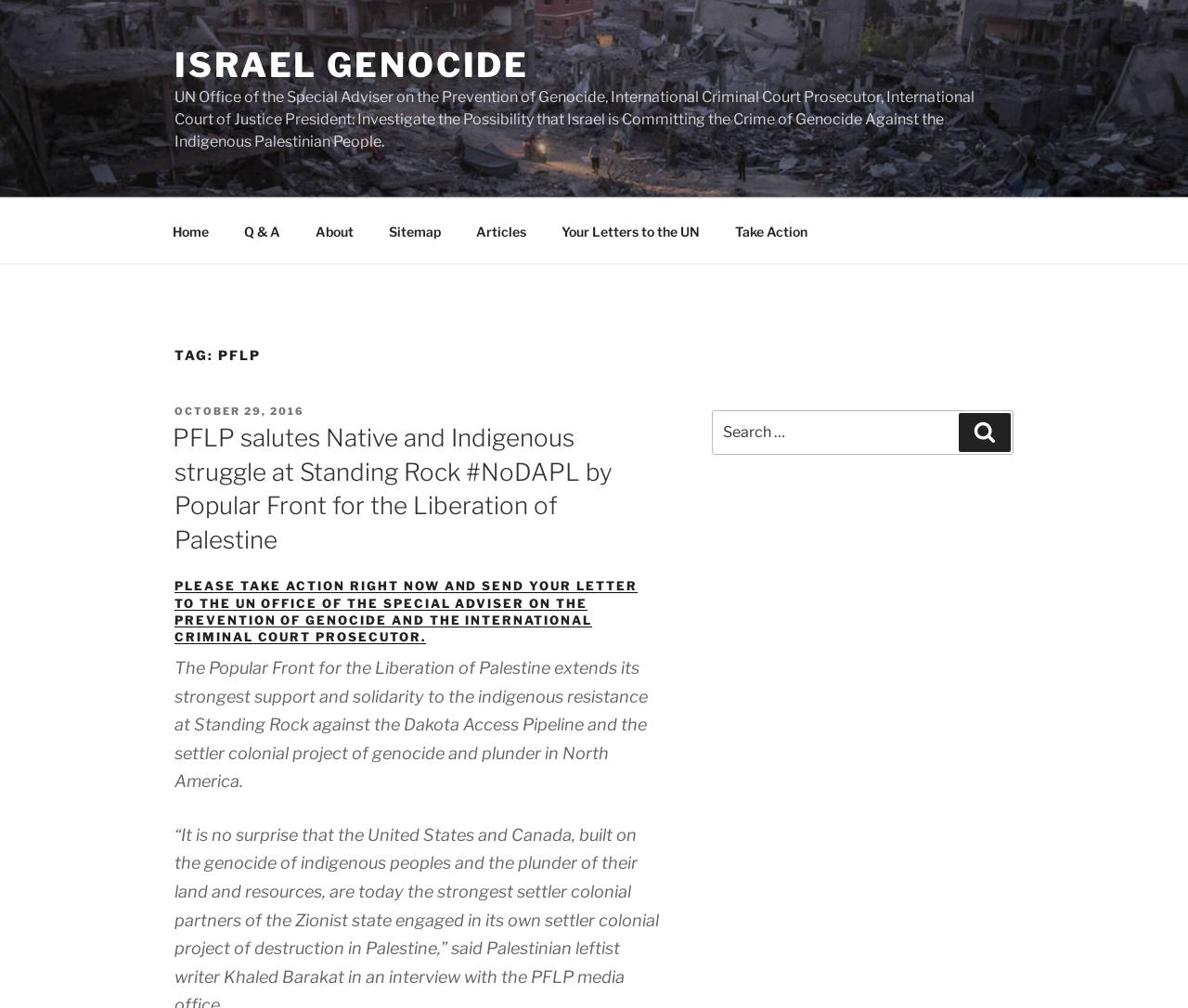Answer the question briefly using a single word or phrase: 
What is the purpose of the search box?

Search the blog